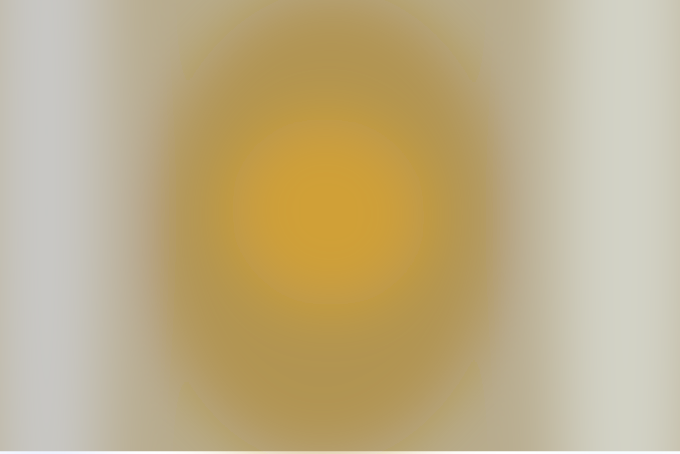What is the texture of Alfredo sauce?
Provide a concise answer using a single word or phrase based on the image.

Smooth and buttery